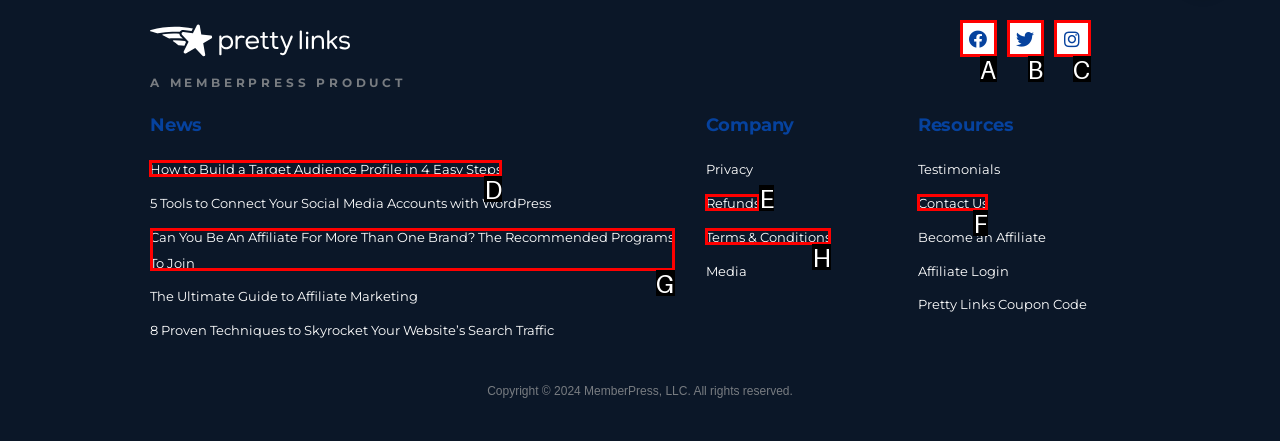Select the proper HTML element to perform the given task: Read about How to Build a Target Audience Profile in 4 Easy Steps Answer with the corresponding letter from the provided choices.

D